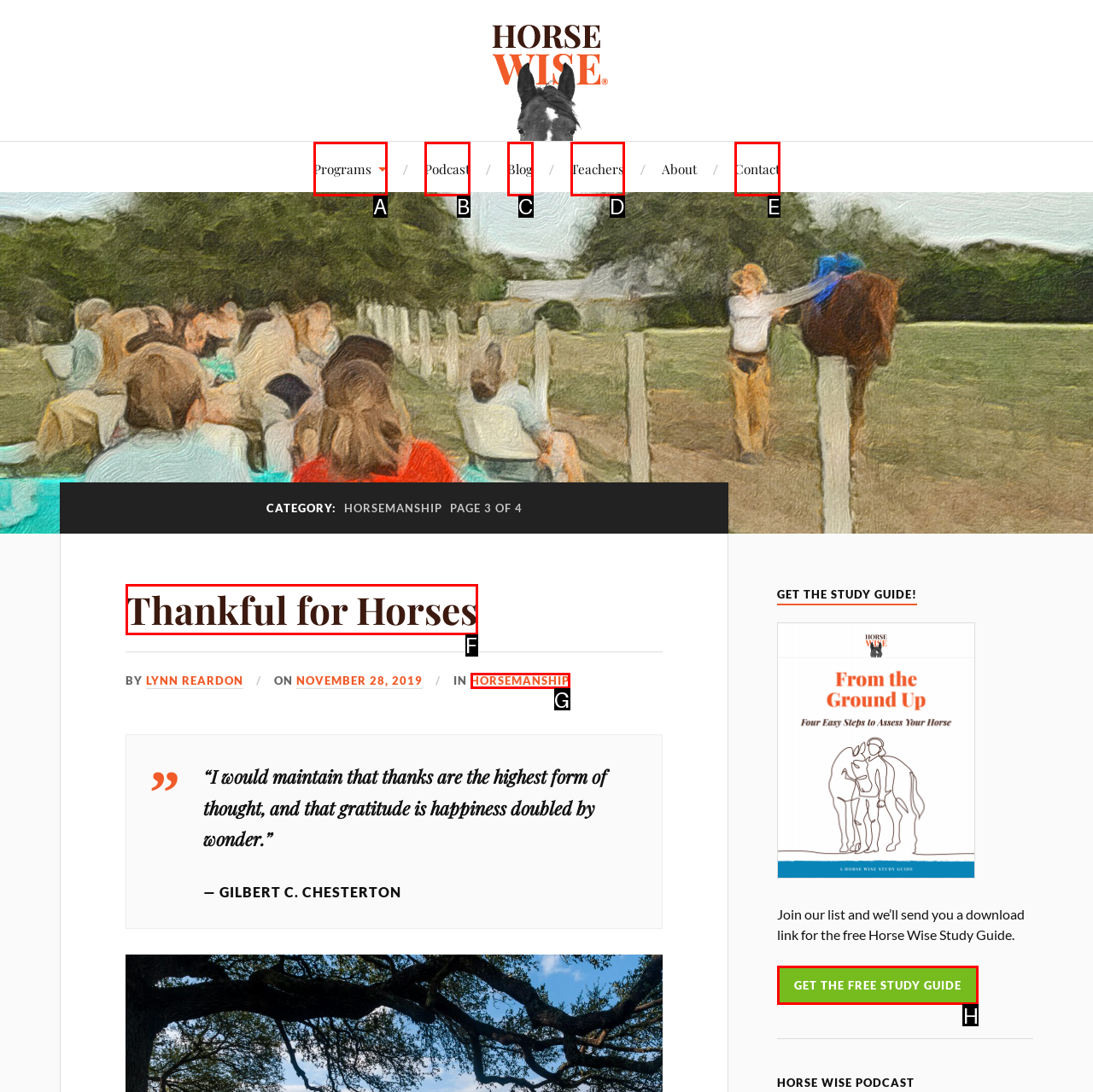Which UI element should be clicked to perform the following task: download Horse Wise Study Guide? Answer with the corresponding letter from the choices.

H